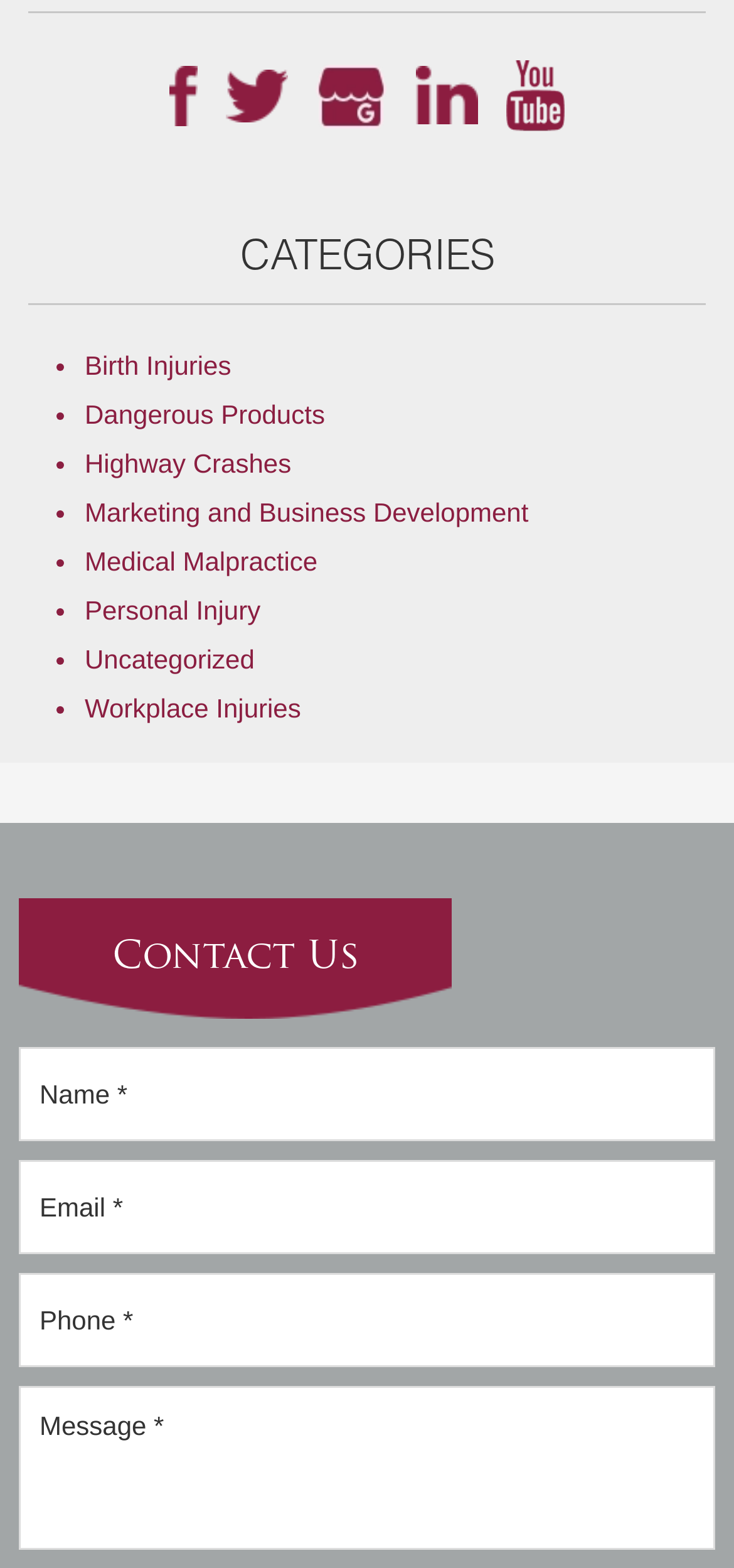Pinpoint the bounding box coordinates of the element that must be clicked to accomplish the following instruction: "Search for something". The coordinates should be in the format of four float numbers between 0 and 1, i.e., [left, top, right, bottom].

None